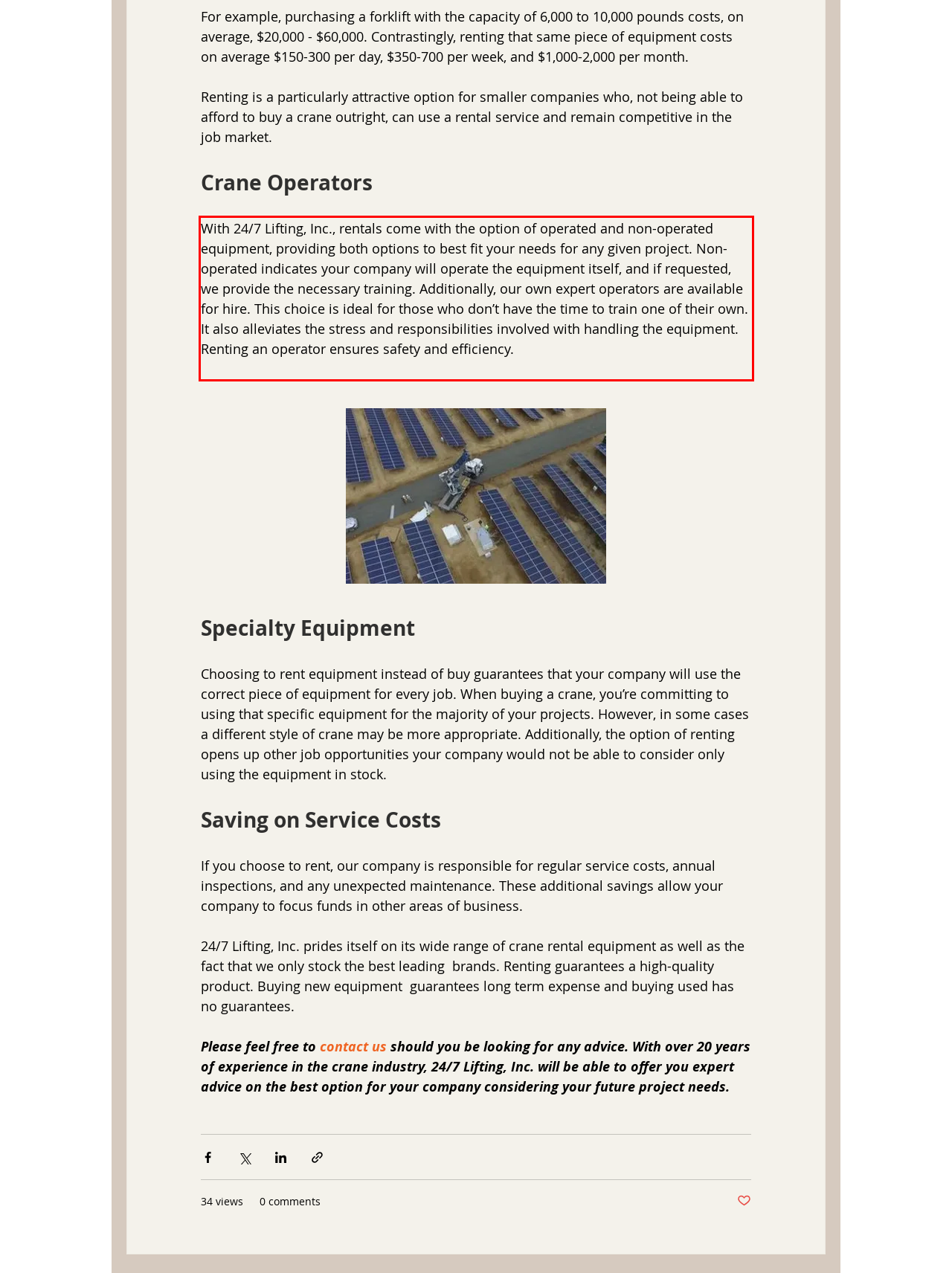Observe the screenshot of the webpage, locate the red bounding box, and extract the text content within it.

With 24/7 Lifting, Inc., rentals come with the option of operated and non-operated equipment, providing both options to best fit your needs for any given project. Non-operated indicates your company will operate the equipment itself, and if requested, we provide the necessary training. Additionally, our own expert operators are available for hire. This choice is ideal for those who don’t have the time to train one of their own. It also alleviates the stress and responsibilities involved with handling the equipment. Renting an operator ensures safety and efficiency.